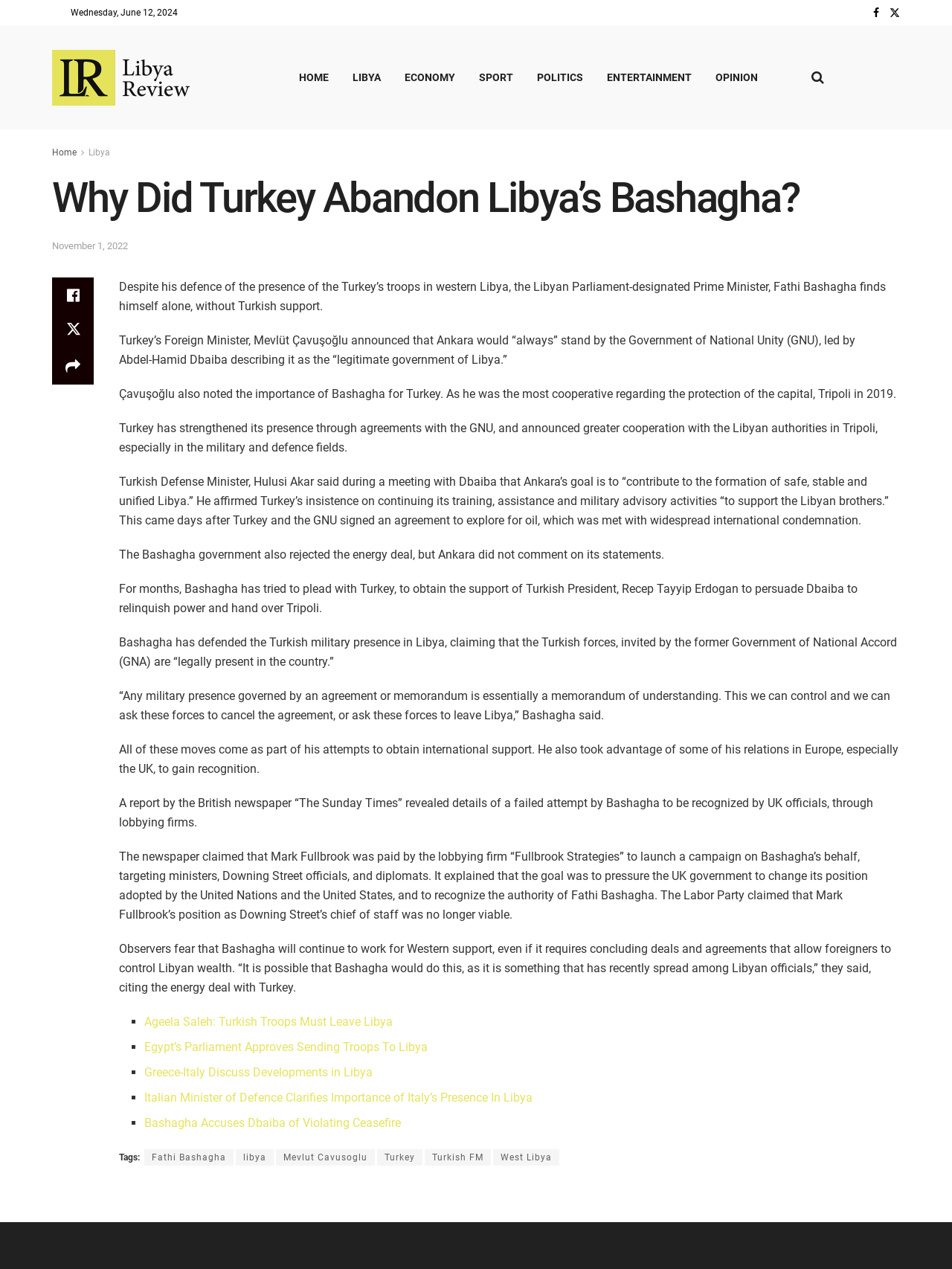Explain the webpage's layout and main content in detail.

This webpage is an article discussing the situation of Libyan Parliament-designated Prime Minister, Fathi Bashagha, and his relationship with Turkey. At the top of the page, there is a date "Wednesday, June 12, 2024" and an image. Below that, there is a navigation menu with links to "HOME", "LIBYA", "ECONOMY", "SPORT", "POLITICS", "ENTERTAINMENT", and "OPINION". 

The main article title "Why Did Turkey Abandon Libya’s Bashagha?" is prominently displayed, followed by a series of paragraphs discussing Bashagha's situation. The text explains how Bashagha has been trying to obtain Turkish support, but Turkey has instead strengthened its presence in Libya through agreements with the Government of National Unity (GNU). The article also mentions Bashagha's attempts to gain international recognition, including a failed attempt to lobby UK officials.

Below the main article, there is a section with a list of related news articles, each marked with a "■" symbol. These articles have titles such as "Ageela Saleh: Turkish Troops Must Leave Libya" and "Bashagha Accuses Dbaiba of Violating Ceasefire". 

At the very bottom of the page, there is a section labeled "Tags:" with links to related keywords such as "Fathi Bashagha", "libya", "Mevlut Cavusoglu", "Turkey", and "Turkish FM".